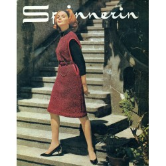What is the brand's identity? Analyze the screenshot and reply with just one word or a short phrase.

Spinnerin